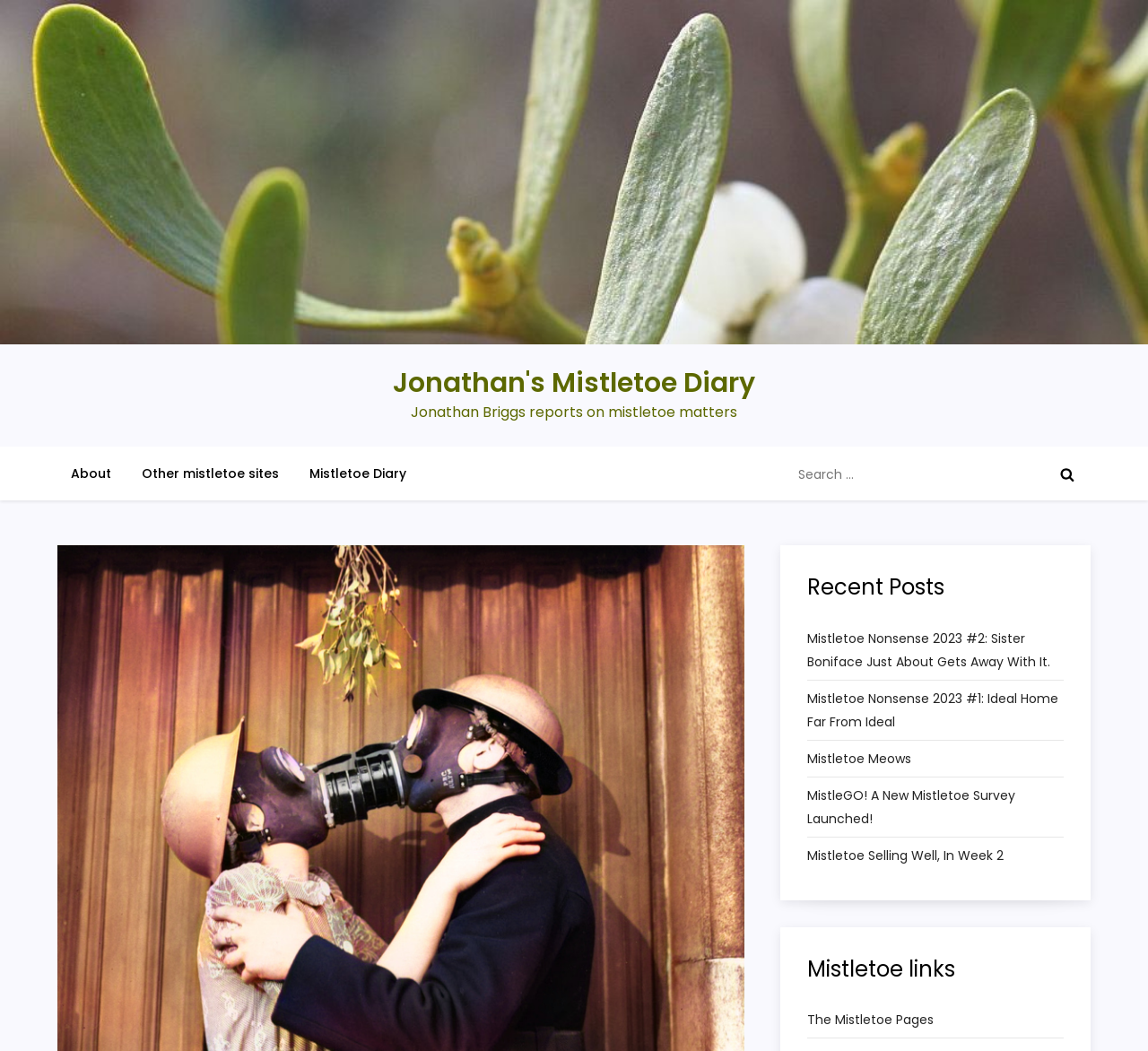Generate the text content of the main heading of the webpage.

Mistletoe Season 2020 – this year with added Covid…